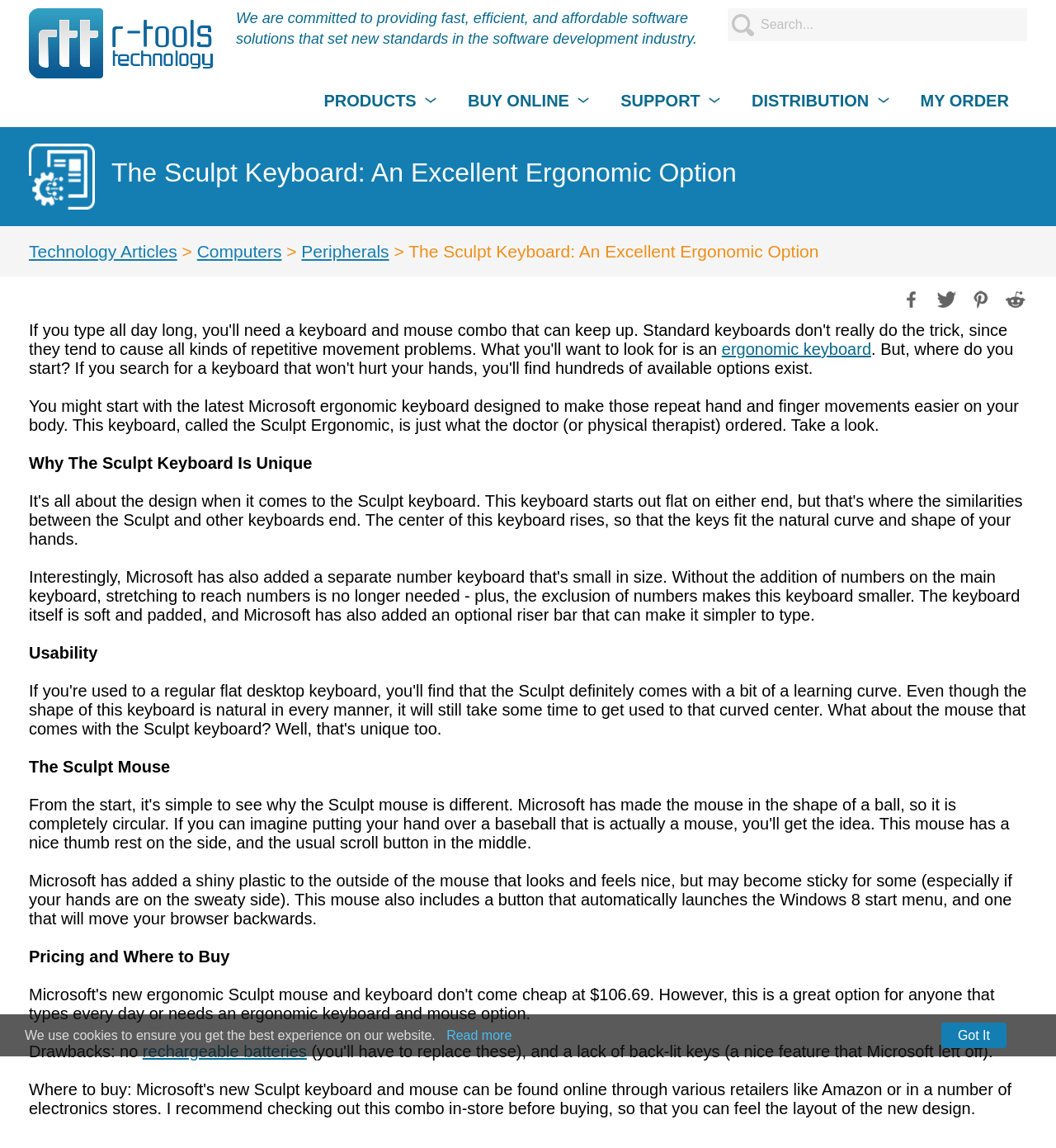Give a one-word or short phrase answer to this question: 
What is the purpose of the Sculpt Keyboard?

to make hand and finger movements easier